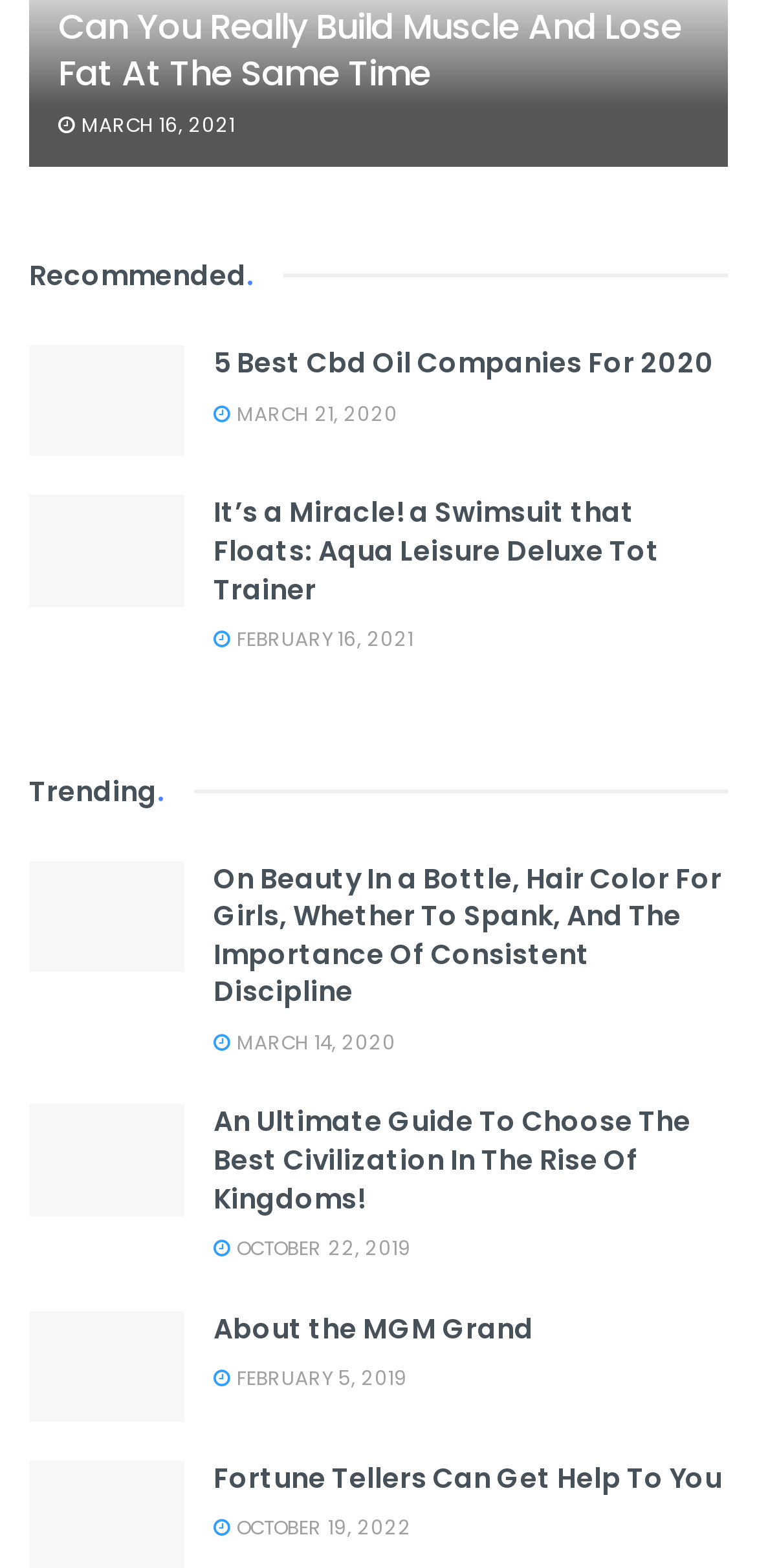How many articles are on this webpage?
Answer briefly with a single word or phrase based on the image.

6